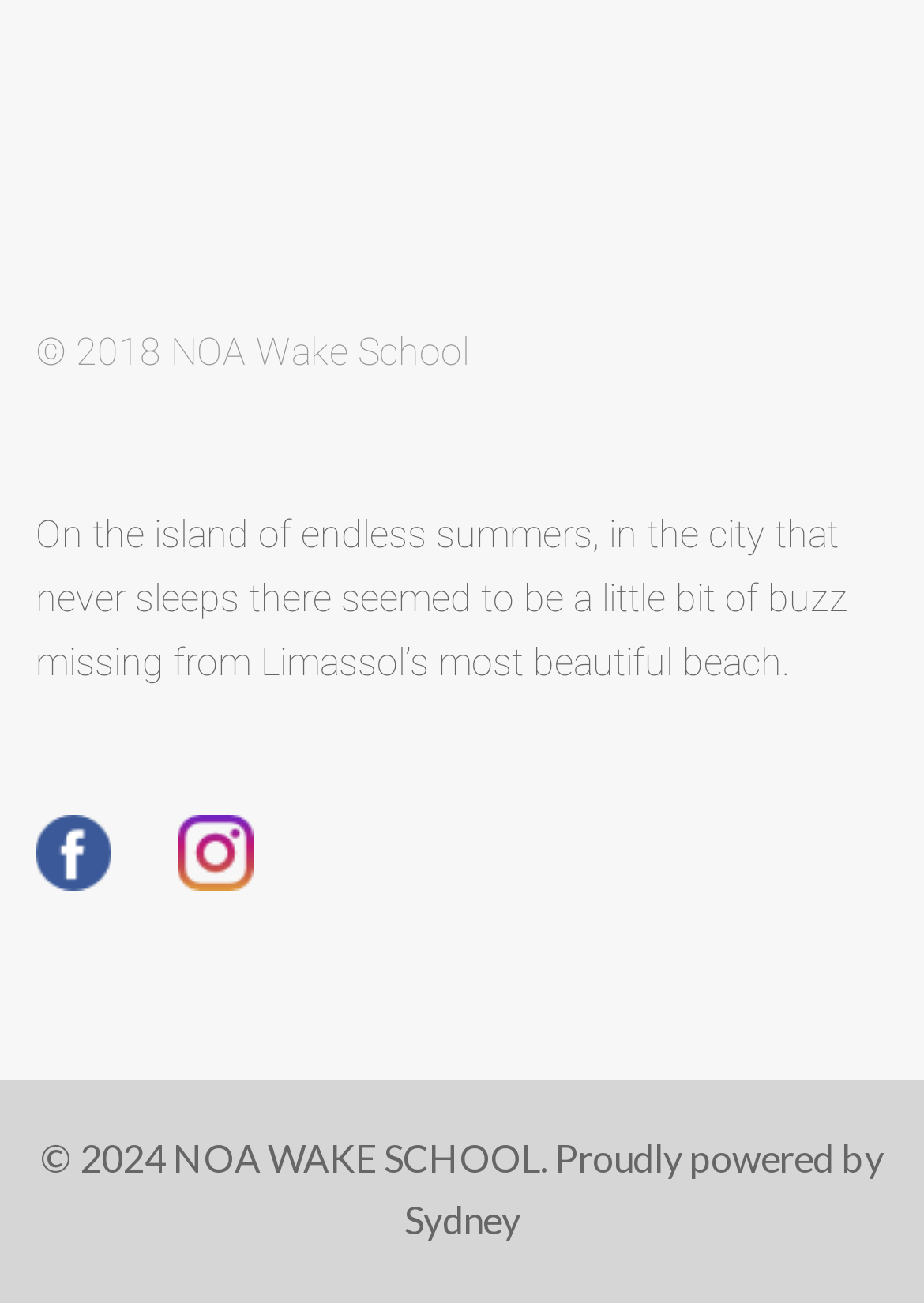How many sentences are there in the main text?
Answer the question using a single word or phrase, according to the image.

1